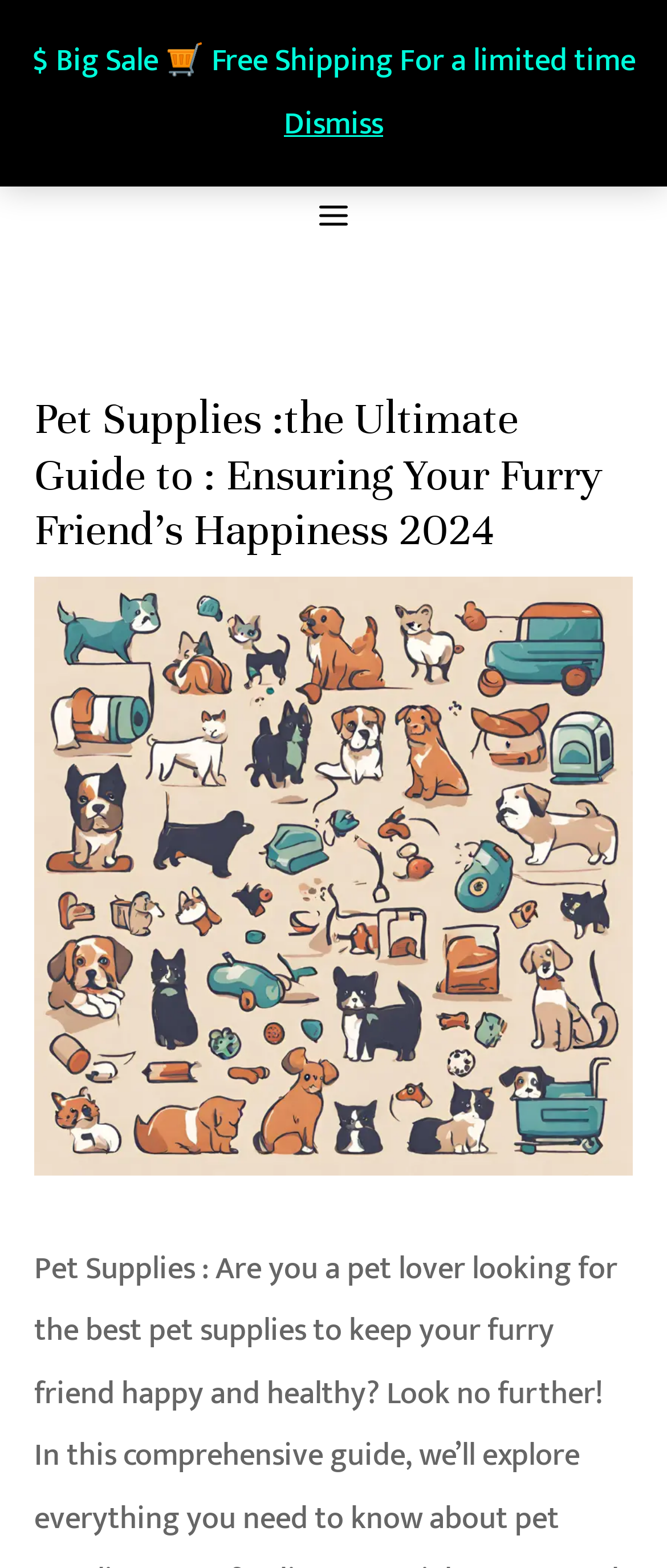Illustrate the webpage thoroughly, mentioning all important details.

The webpage is about pet supplies, with a focus on ensuring the happiness and well-being of furry friends. At the top, there is a main title "Pet Supplies: the Ultimate Guide to: Ensuring Your Furry Friend's Happiness 2024" which is accompanied by an image related to pet supplies. Below the title, there is a button labeled "MAIN MENU" with an icon to its left. 

To the top-right, there is a link "BEST OFFERES" and a notification about a big sale with free shipping for a limited time. The notification can be dismissed using a "Dismiss" link. 

The webpage has a prominent header section that occupies most of the screen, with a heading that reiterates the main title. The header section also contains an image related to pet supplies.